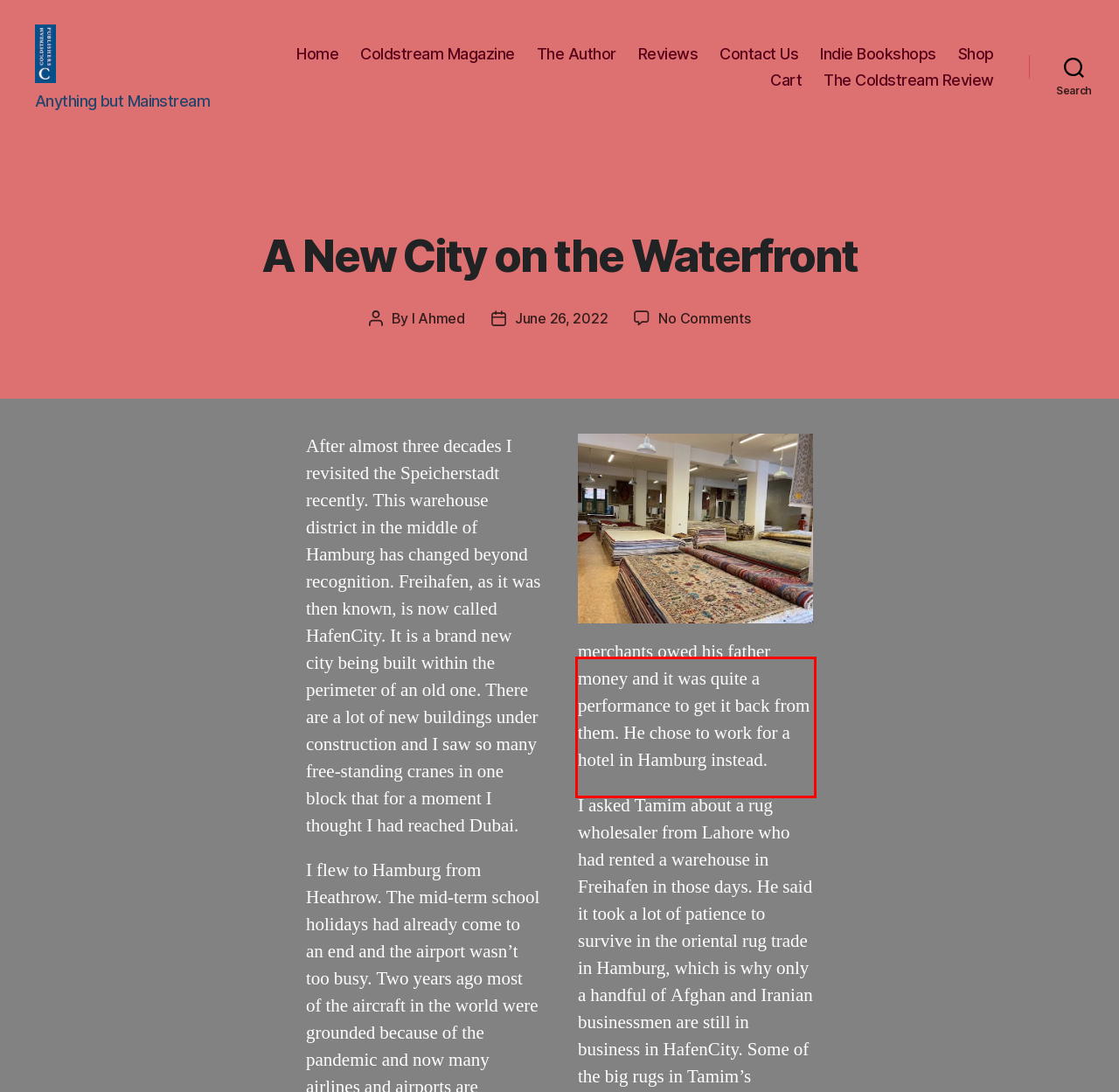Perform OCR on the text inside the red-bordered box in the provided screenshot and output the content.

merchants owed his father money and it was quite a performance to get it back from them. He chose to work for a hotel in Hamburg instead.